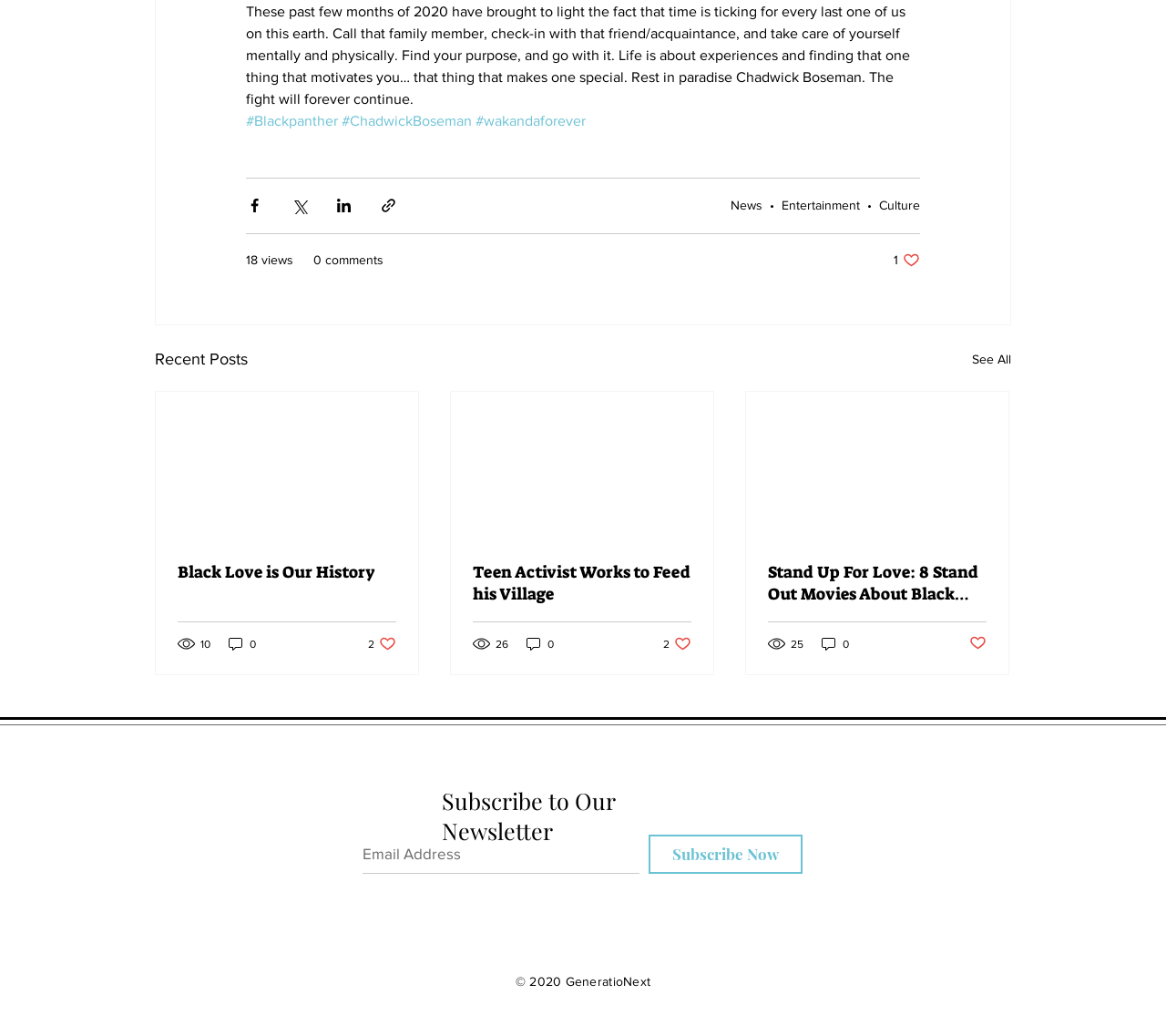Provide the bounding box coordinates of the area you need to click to execute the following instruction: "Visit the Facebook page".

[0.445, 0.883, 0.467, 0.907]